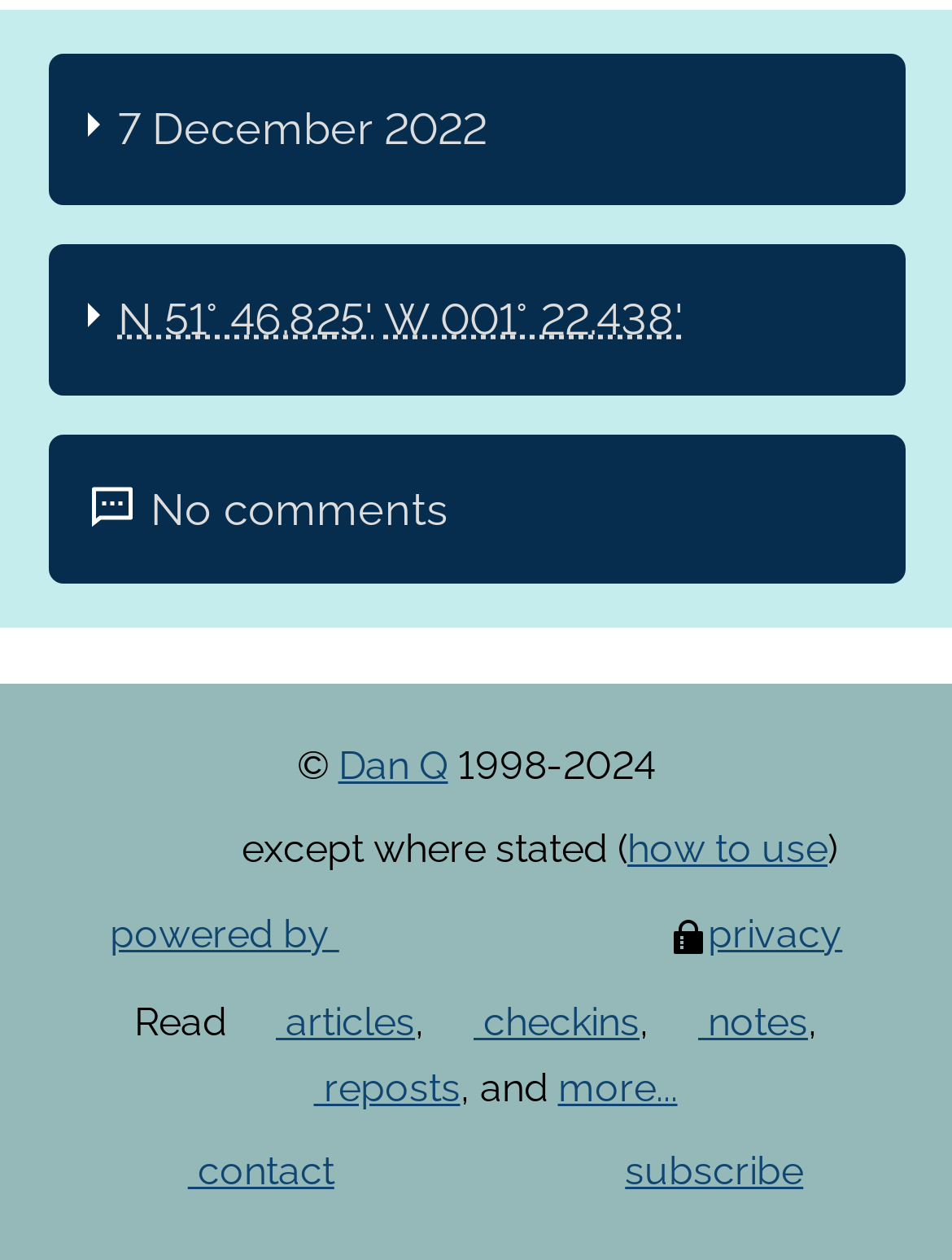Identify the bounding box coordinates of the area you need to click to perform the following instruction: "Click on the link to view Dan Q's profile".

[0.355, 0.589, 0.471, 0.626]